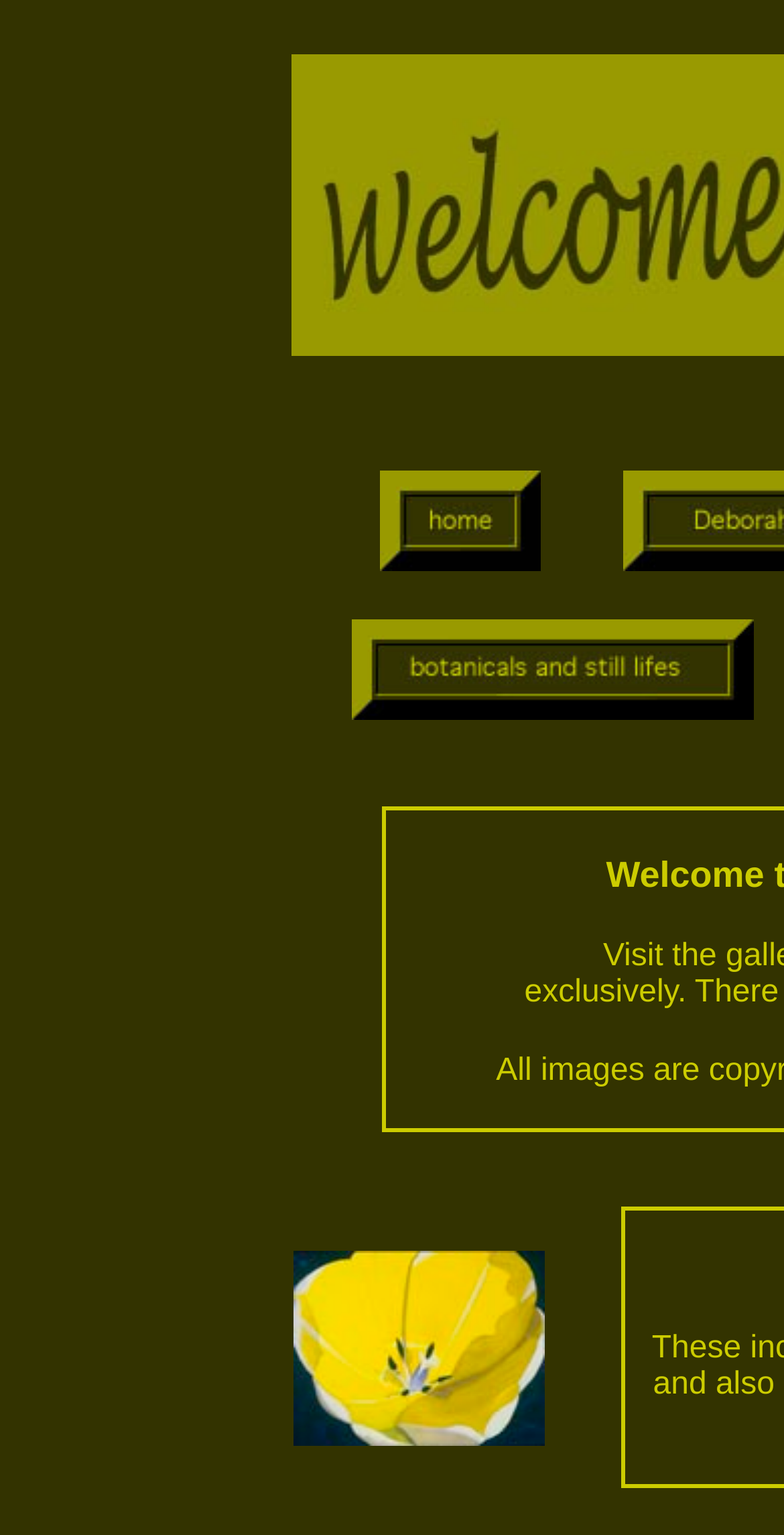What is the position of the second image relative to the first image?
Using the details shown in the screenshot, provide a comprehensive answer to the question.

I compared the y1 and y2 coordinates of the bounding boxes of the two images. The y1 and y2 coordinates of the first image are [0.307, 0.372], and the y1 and y2 coordinates of the second image are [0.403, 0.469]. Since the y1 coordinate of the second image is greater than the y1 coordinate of the first image, the second image is below the first image.